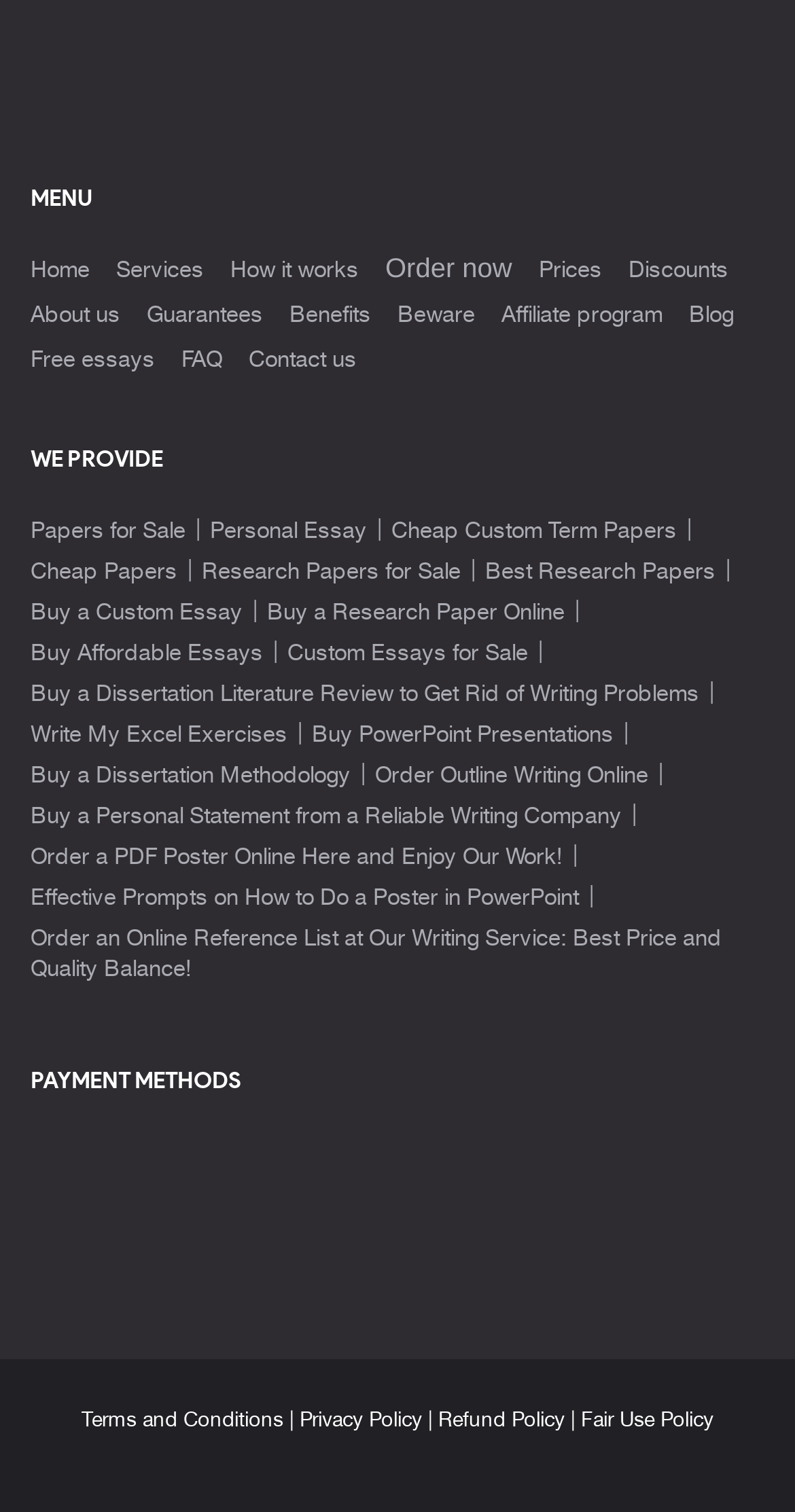Locate the bounding box coordinates of the clickable region to complete the following instruction: "Learn about COVID-19 response."

None